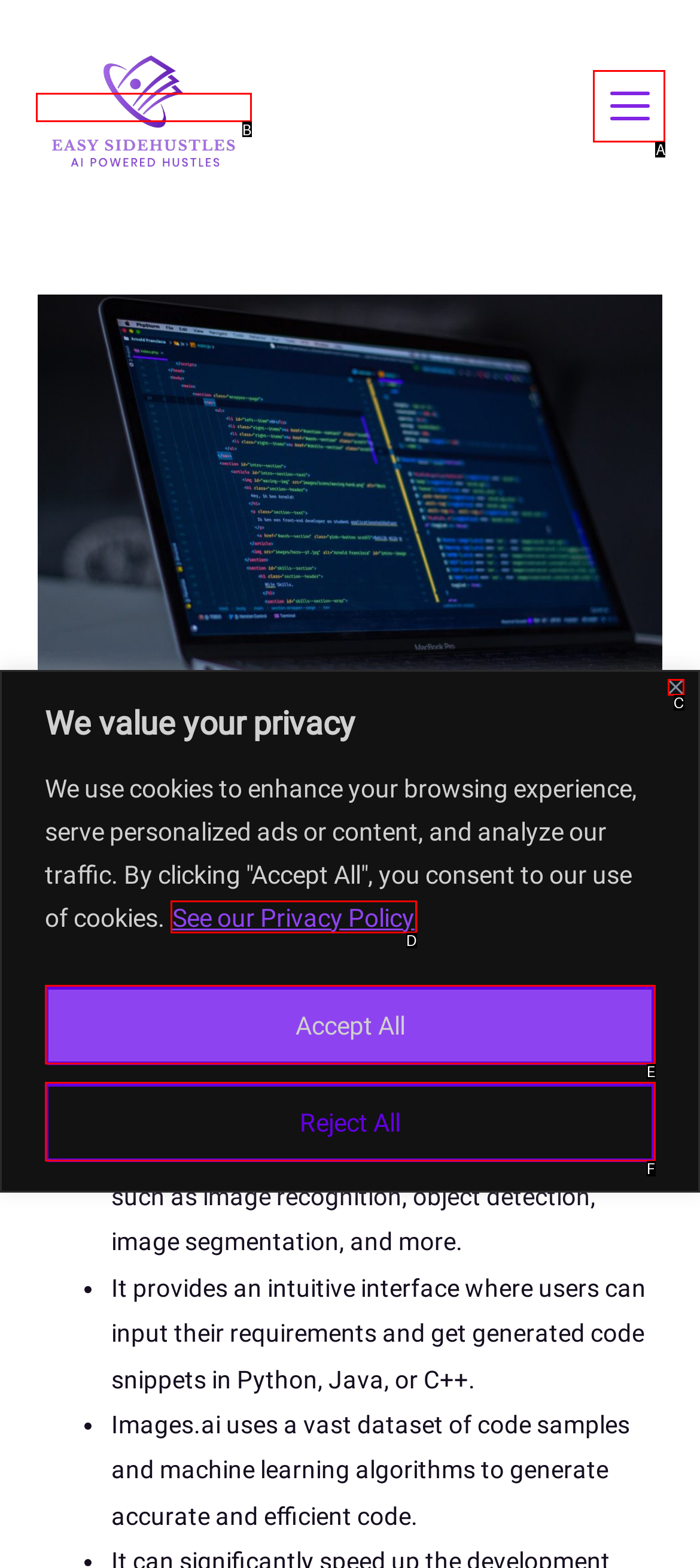Select the appropriate option that fits: See our Privacy Policy
Reply with the letter of the correct choice.

D